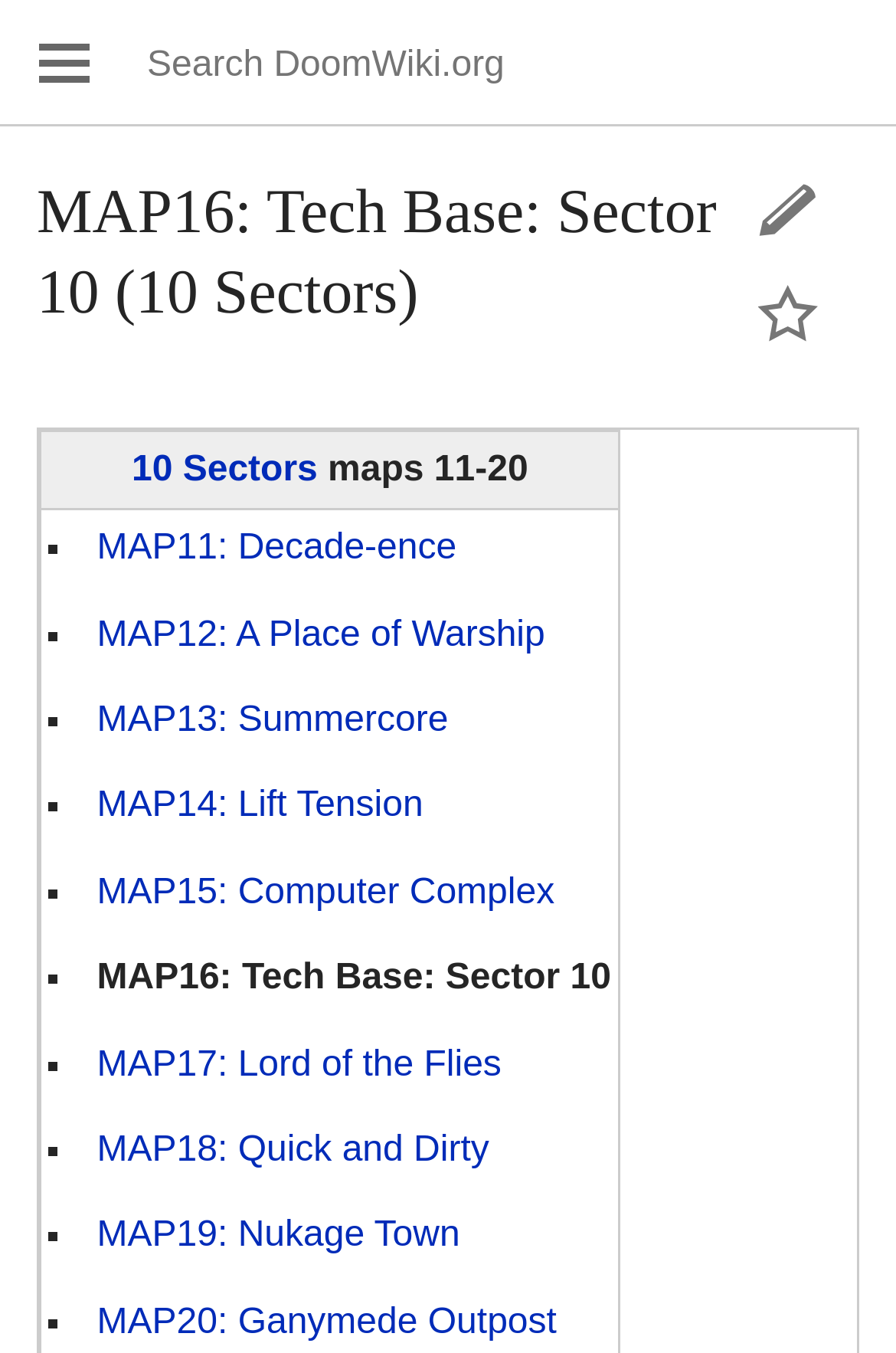What is the name of the current map?
Look at the image and provide a detailed response to the question.

I found the answer by looking at the heading element on the webpage, which is 'MAP16: Tech Base: Sector 10 (10 Sectors)'. This suggests that the current map being referred to is MAP16: Tech Base: Sector 10.